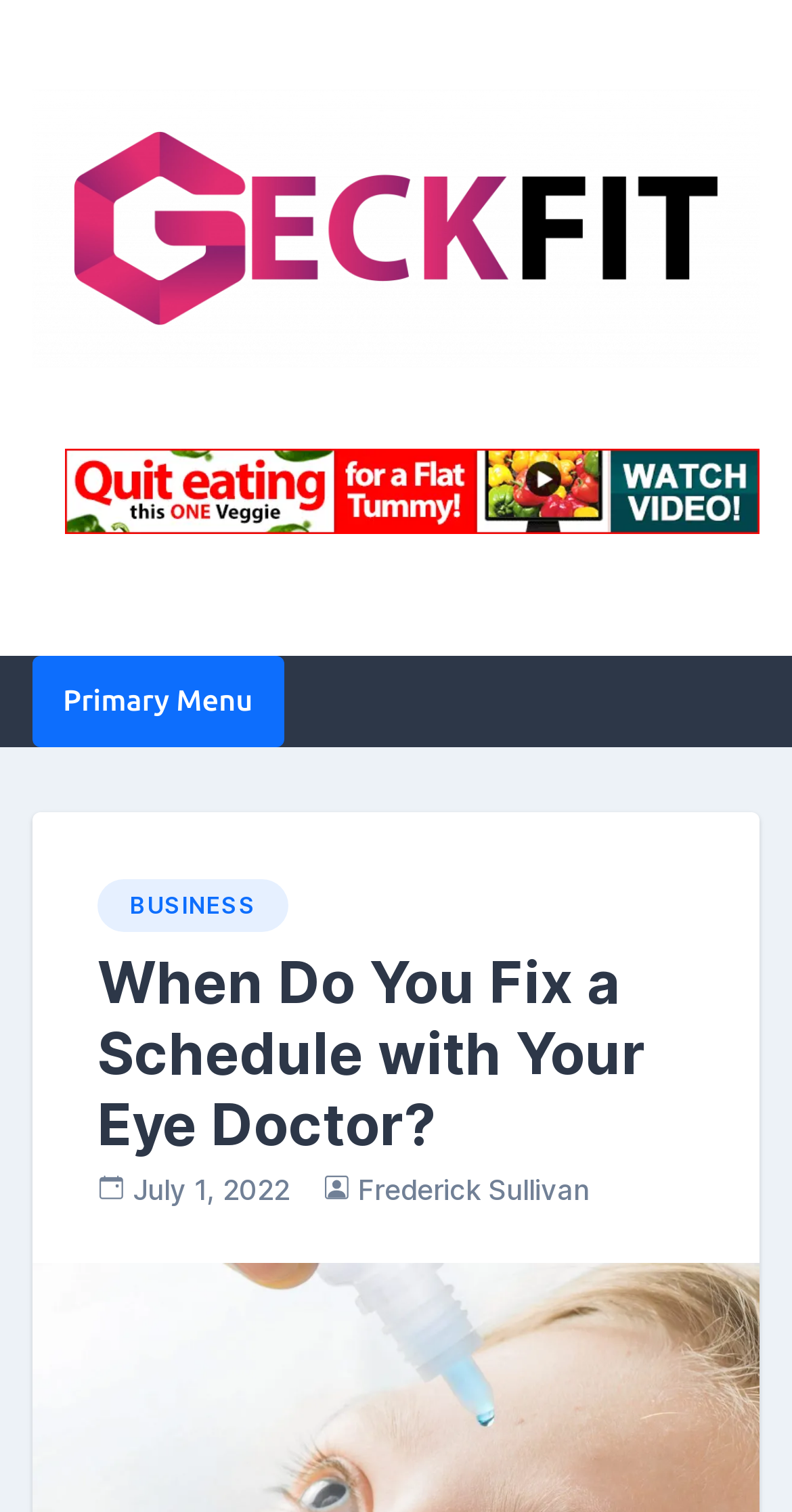Reply to the question below using a single word or brief phrase:
What is the tagline of the website?

Your Source for Fitness News and Insights